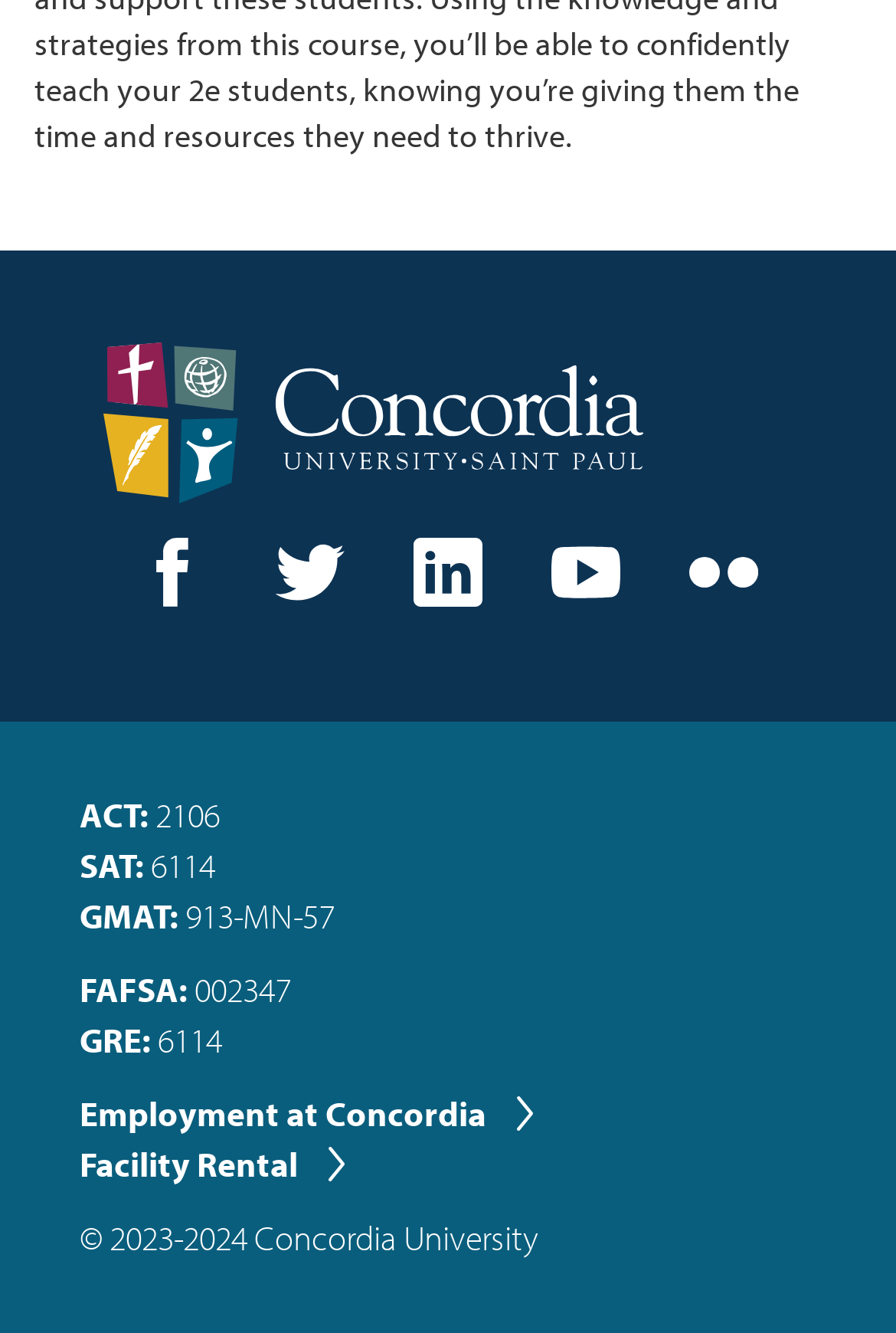Use a single word or phrase to answer this question: 
What is the GMAT code?

913-MN-57